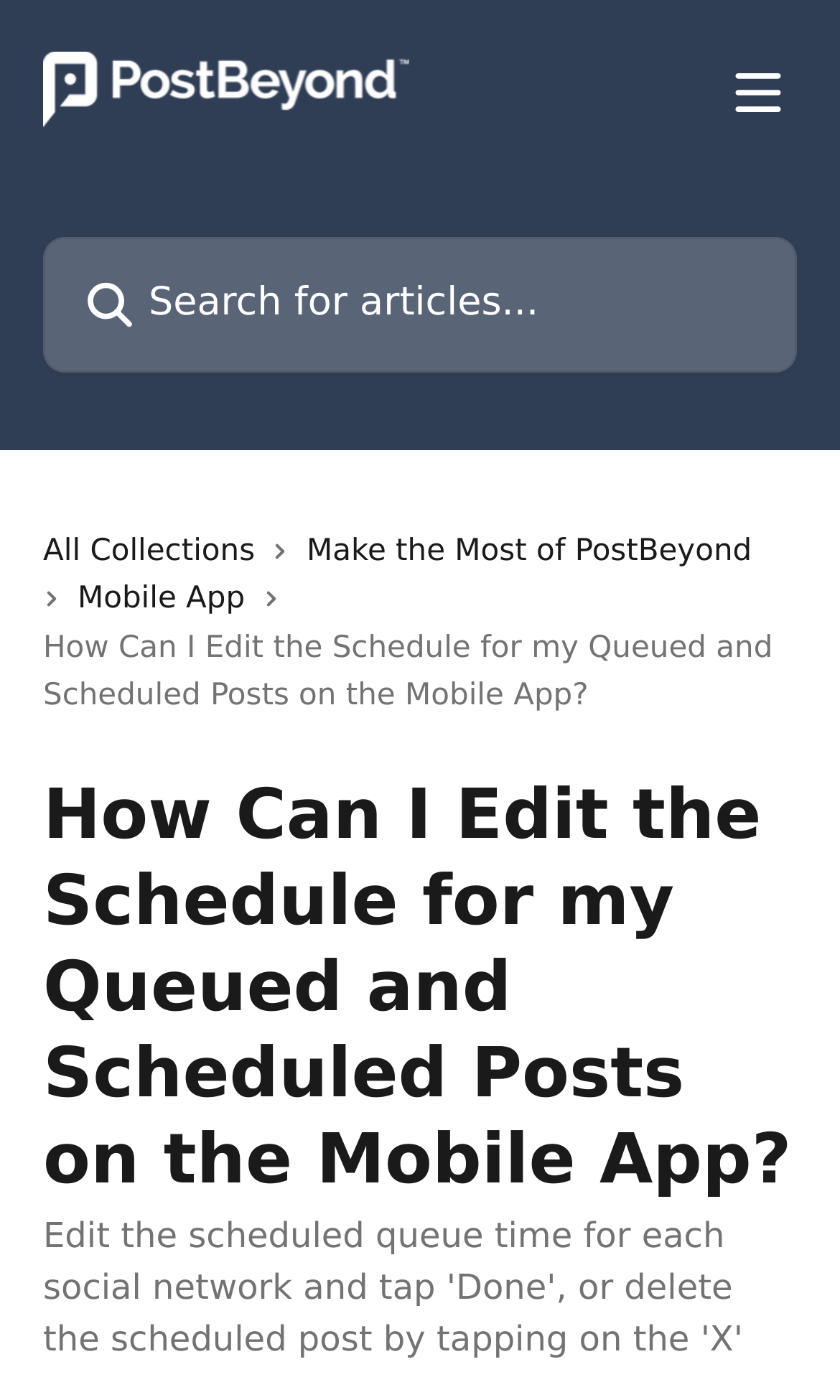Locate and extract the headline of this webpage.

Step 1: Tap 'My Shares' at the bottom of your screen